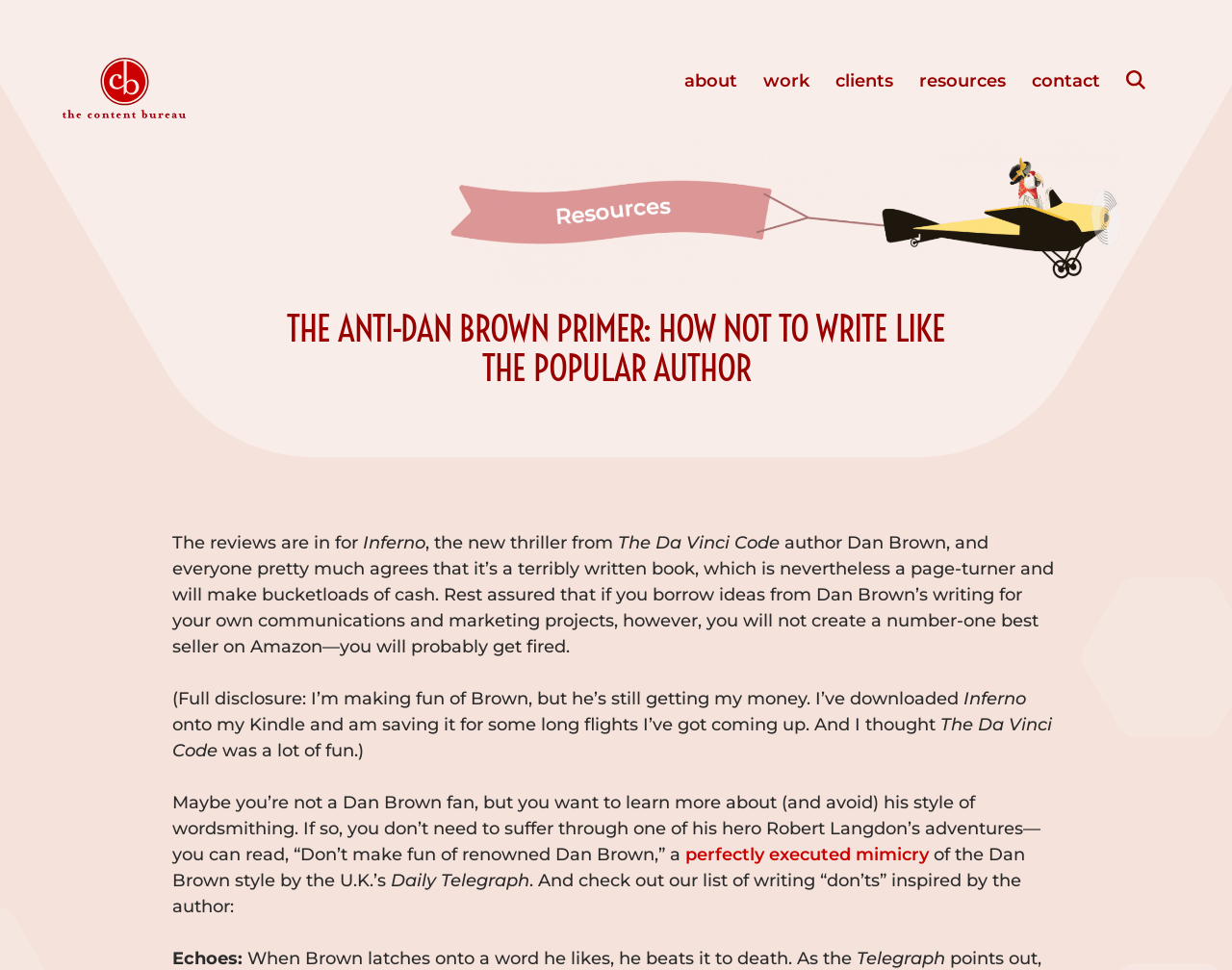Please locate the bounding box coordinates for the element that should be clicked to achieve the following instruction: "check out the perfectly executed mimicry of Dan Brown's style". Ensure the coordinates are given as four float numbers between 0 and 1, i.e., [left, top, right, bottom].

[0.556, 0.87, 0.754, 0.892]